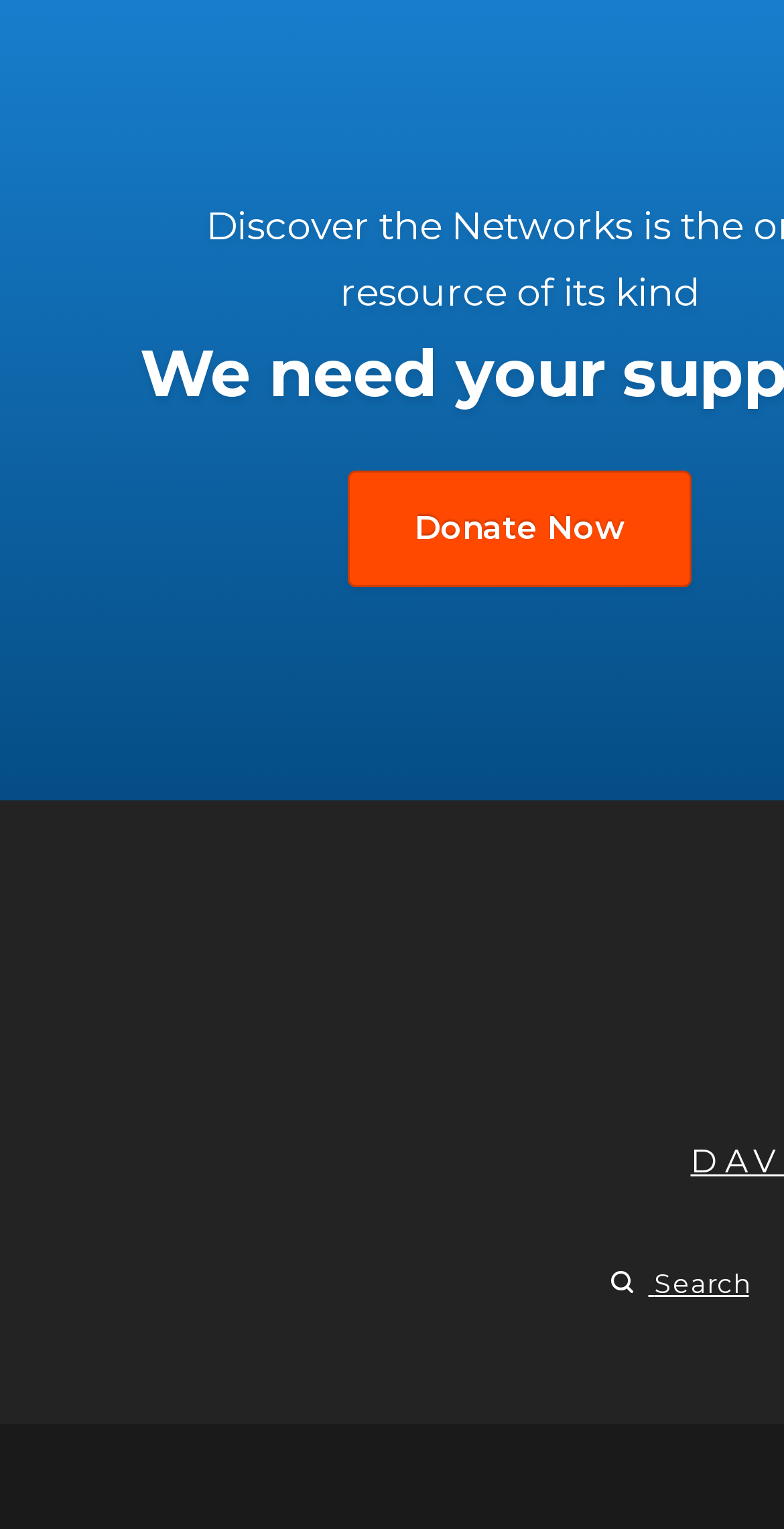Bounding box coordinates are specified in the format (top-left x, top-left y, bottom-right x, bottom-right y). All values are floating point numbers bounded between 0 and 1. Please provide the bounding box coordinate of the region this sentence describes: Search

[0.778, 0.828, 0.955, 0.849]